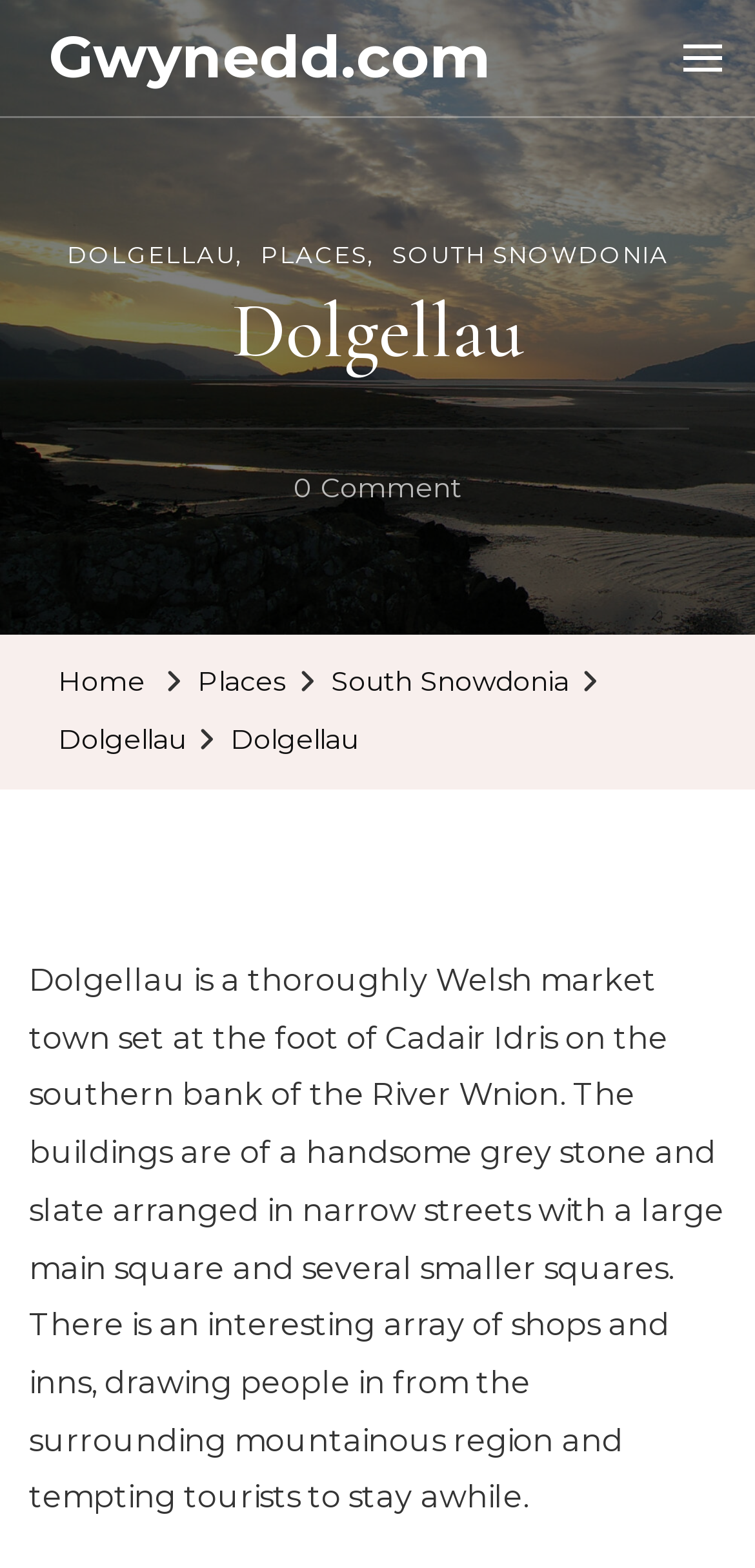Given the following UI element description: "0 Comment on Dolgellau", find the bounding box coordinates in the webpage screenshot.

[0.388, 0.294, 0.612, 0.33]